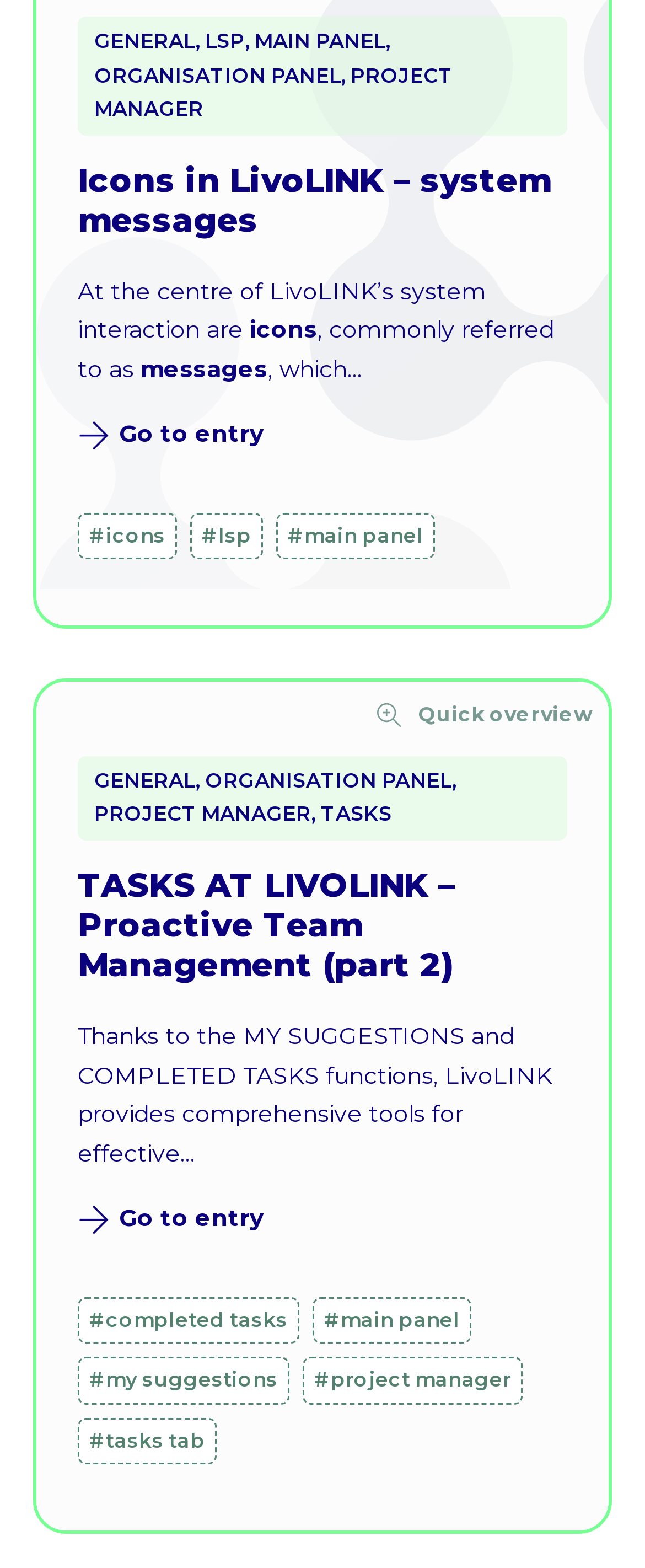Indicate the bounding box coordinates of the element that needs to be clicked to satisfy the following instruction: "Go to GENERAL". The coordinates should be four float numbers between 0 and 1, i.e., [left, top, right, bottom].

[0.146, 0.018, 0.303, 0.034]